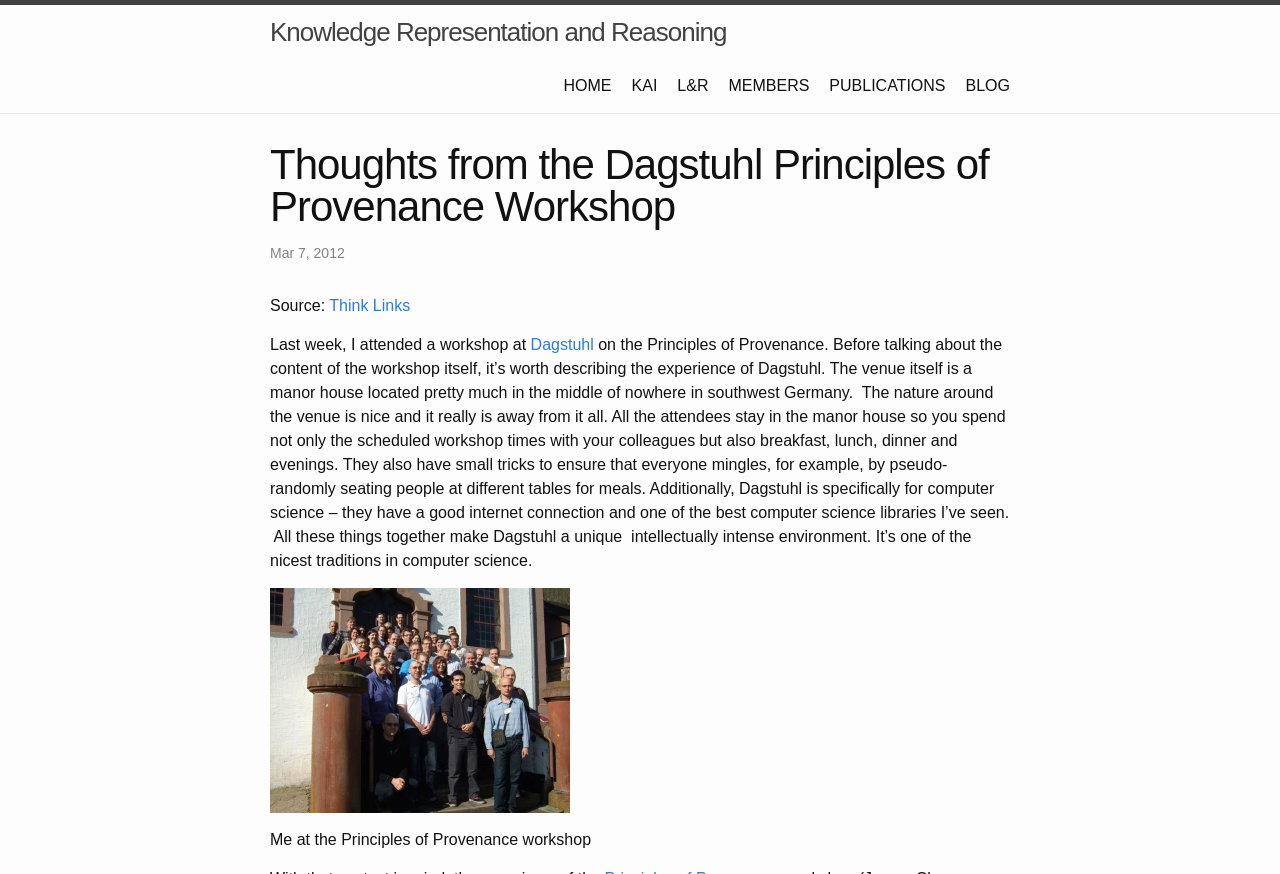Where is the venue of the workshop located?
Can you give a detailed and elaborate answer to the question?

I found the answer by reading the text on the webpage, which says 'The venue itself is a manor house located pretty much in the middle of nowhere in southwest Germany.' This indicates that the venue of the workshop is located in southwest Germany.